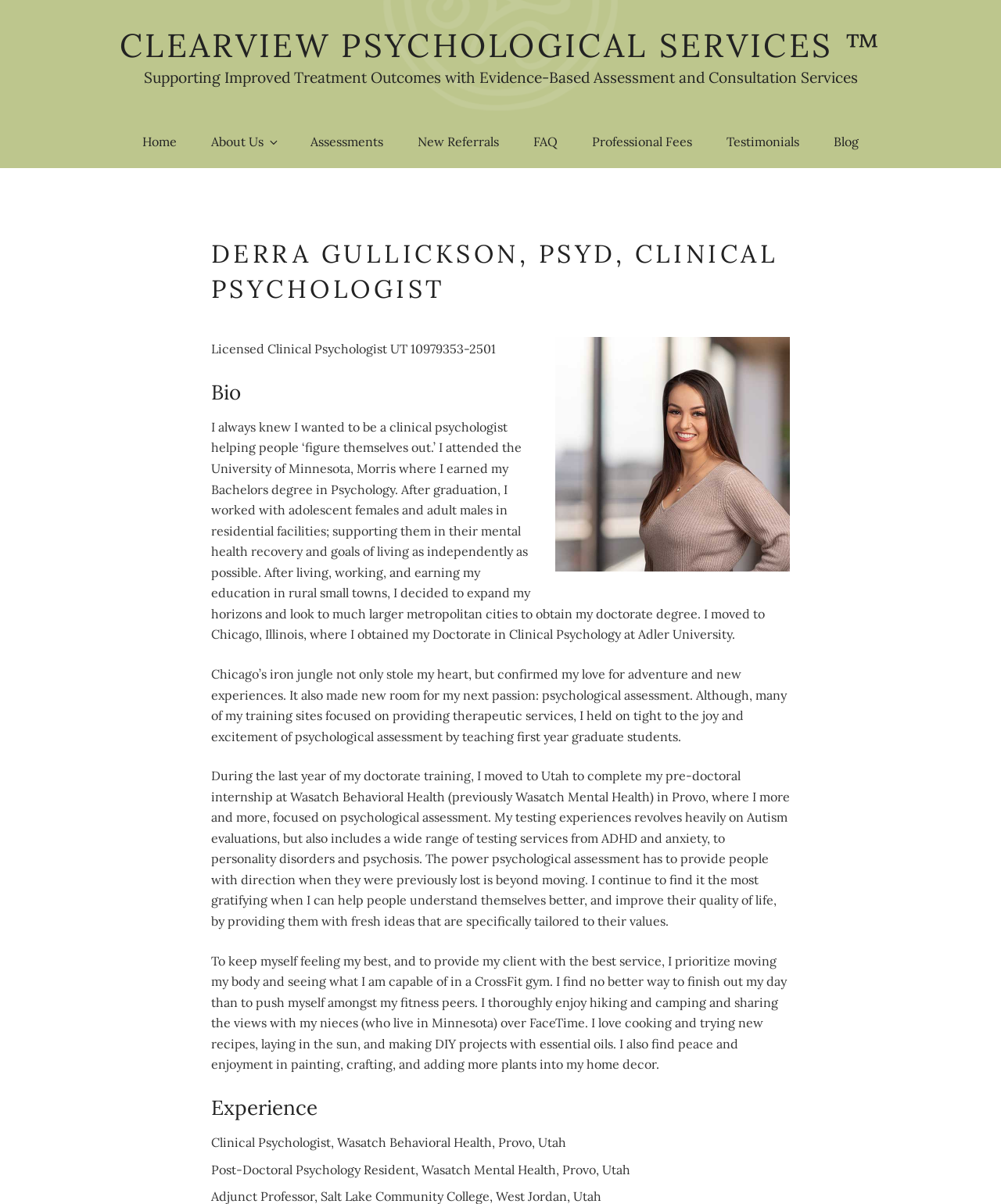Pinpoint the bounding box coordinates for the area that should be clicked to perform the following instruction: "Click on the 'CLEARVIEW PSYCHOLOGICAL SERVICES ™' link".

[0.119, 0.02, 0.881, 0.055]